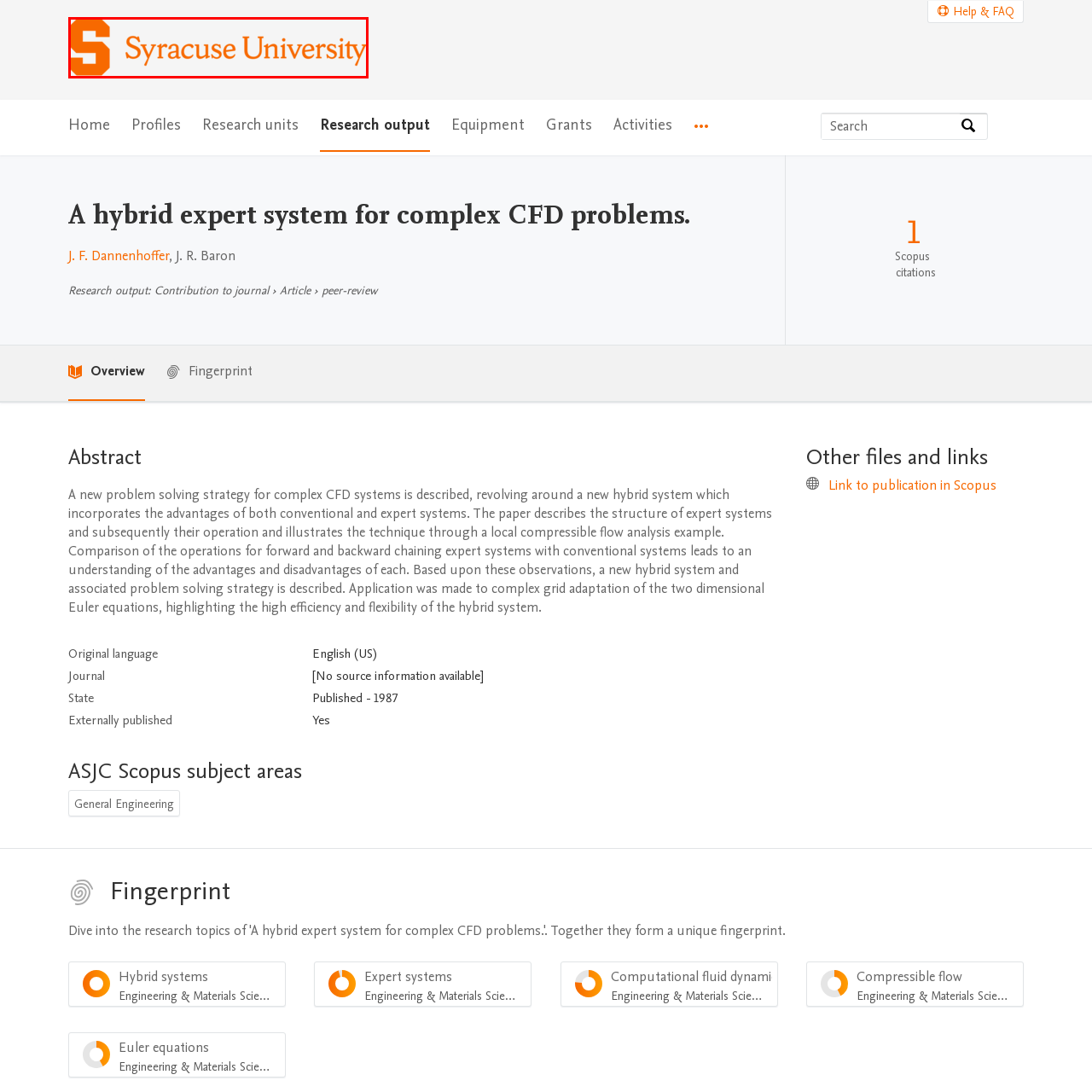Inspect the area marked by the red box and provide a short answer to the question: What does the logo serve as on the webpage?

A link to the main homepage